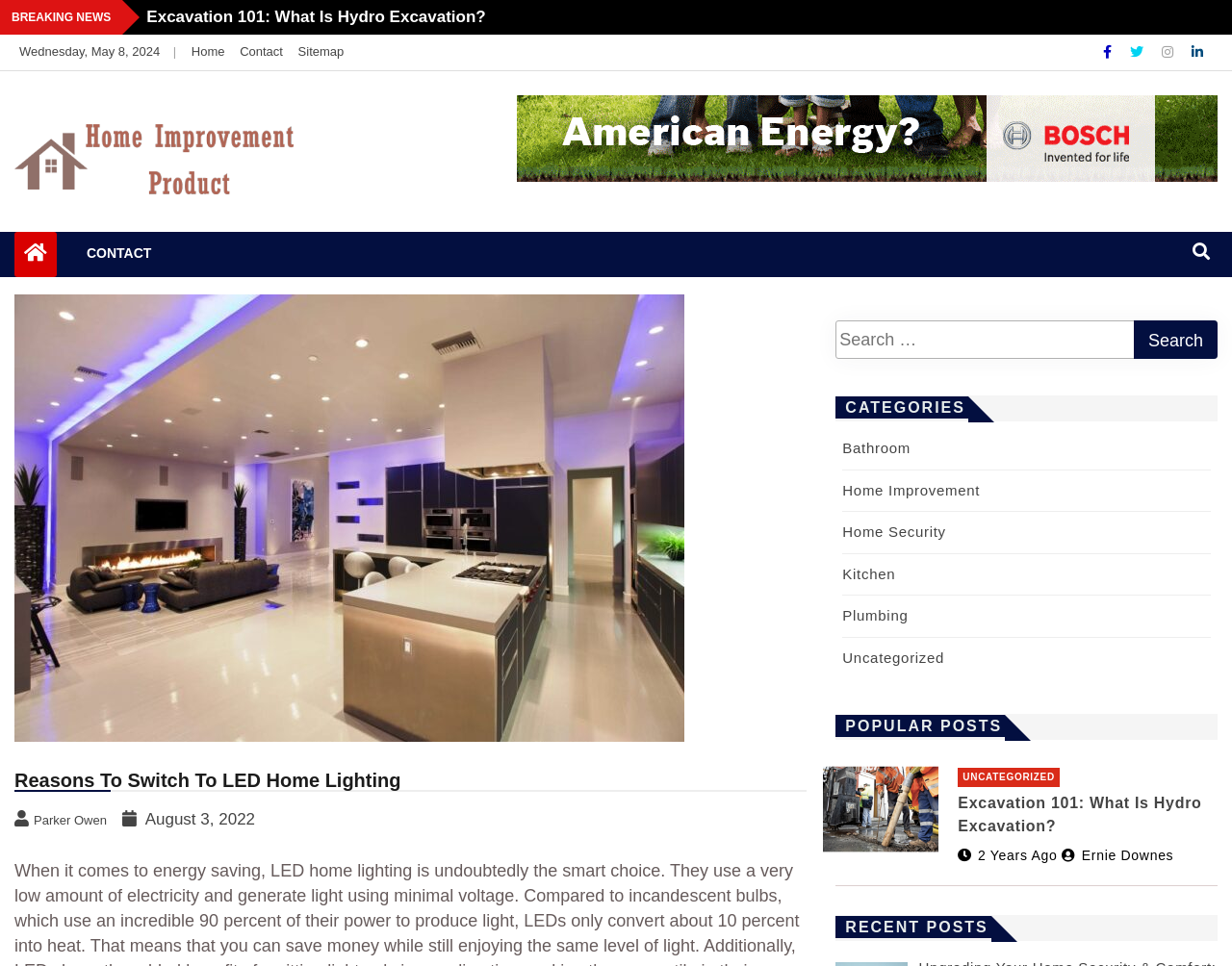What is the category of the post 'Excavation 101: What Is Hydro Excavation?'?
Based on the image, respond with a single word or phrase.

Uncategorized